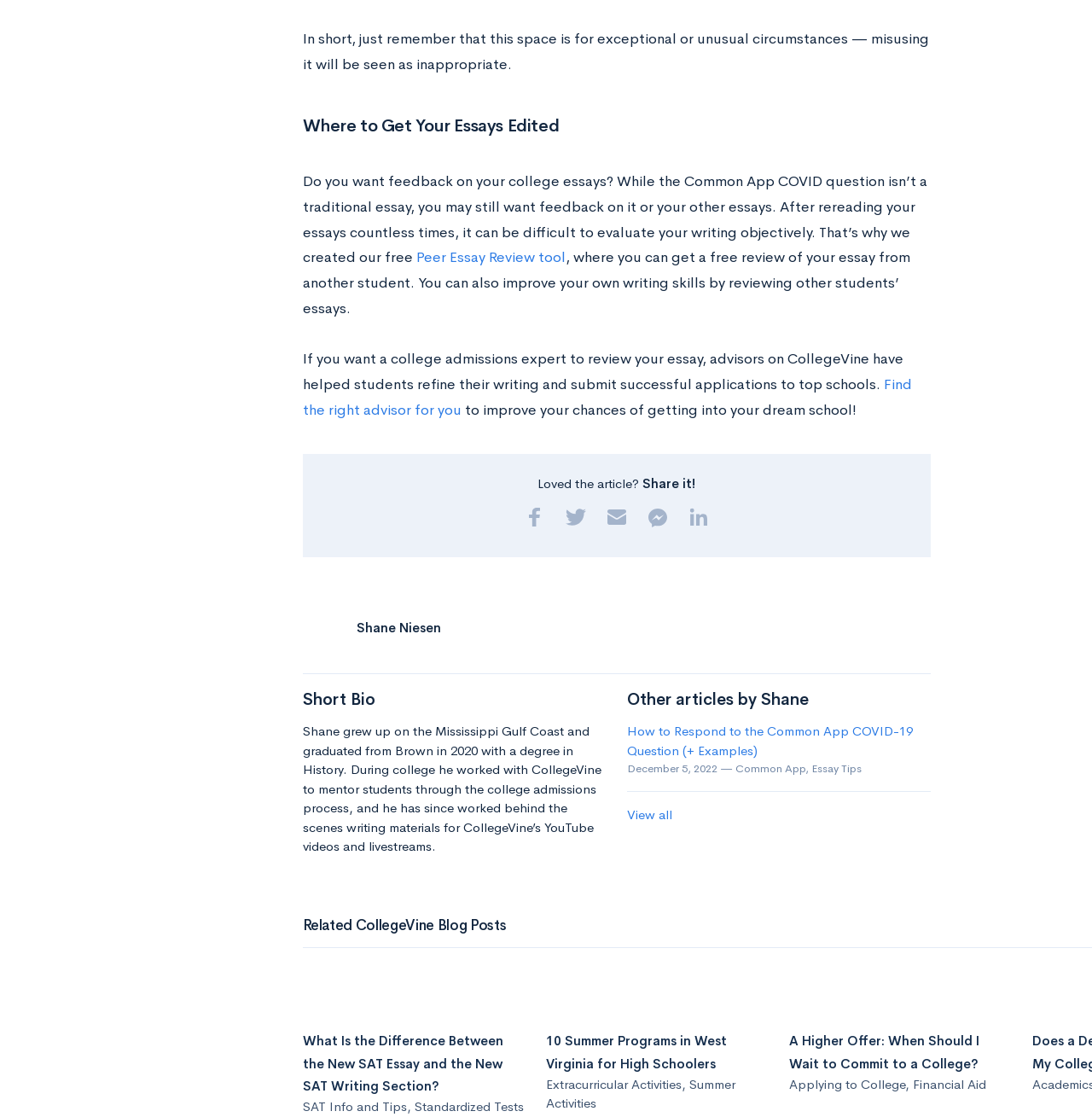Give a concise answer using only one word or phrase for this question:
Who can help refine your writing and submit successful applications to top schools?

College admissions experts